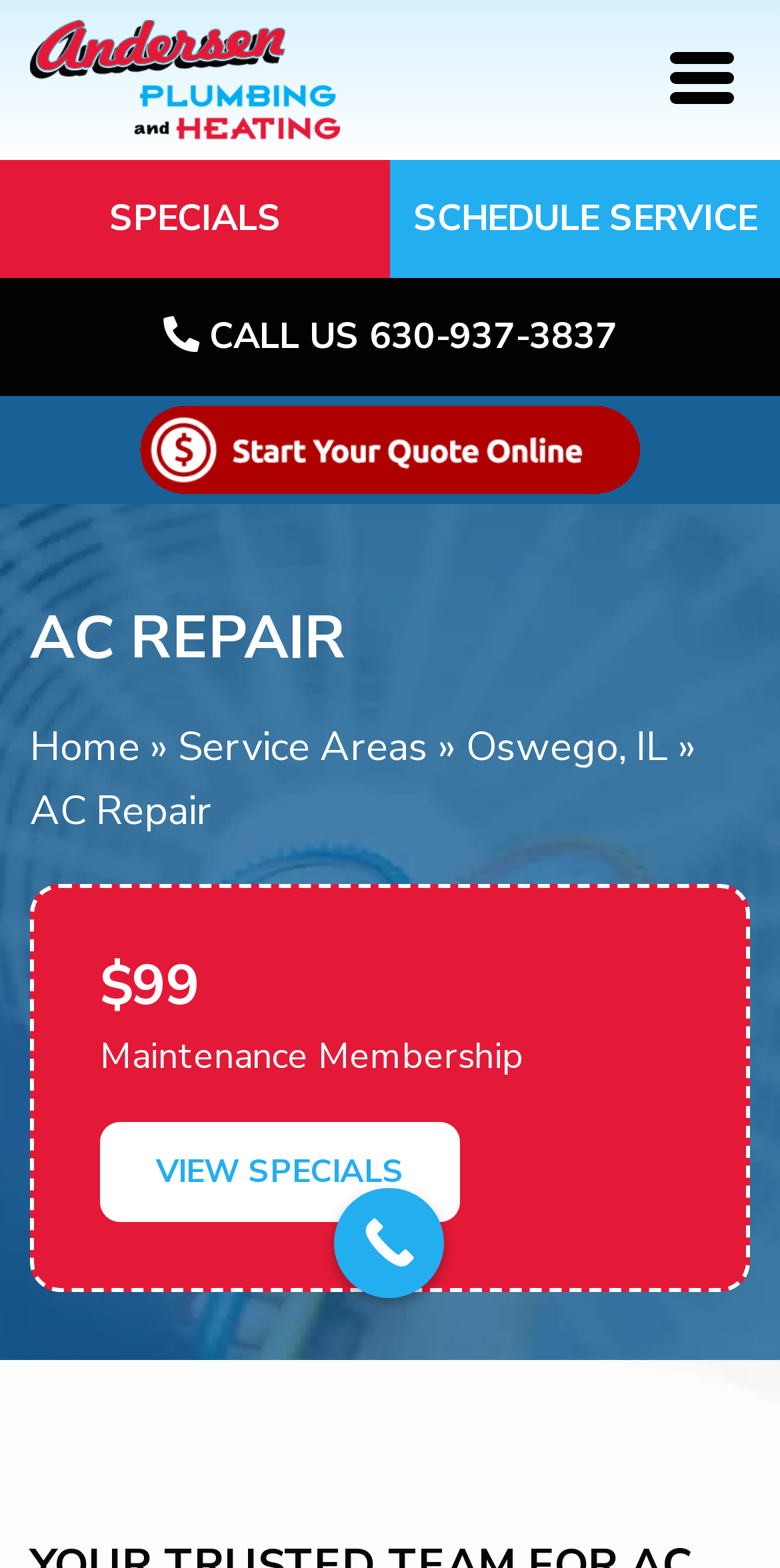Can you find the bounding box coordinates for the element that needs to be clicked to execute this instruction: "Call the phone number"? The coordinates should be given as four float numbers between 0 and 1, i.e., [left, top, right, bottom].

[0.0, 0.177, 1.0, 0.252]